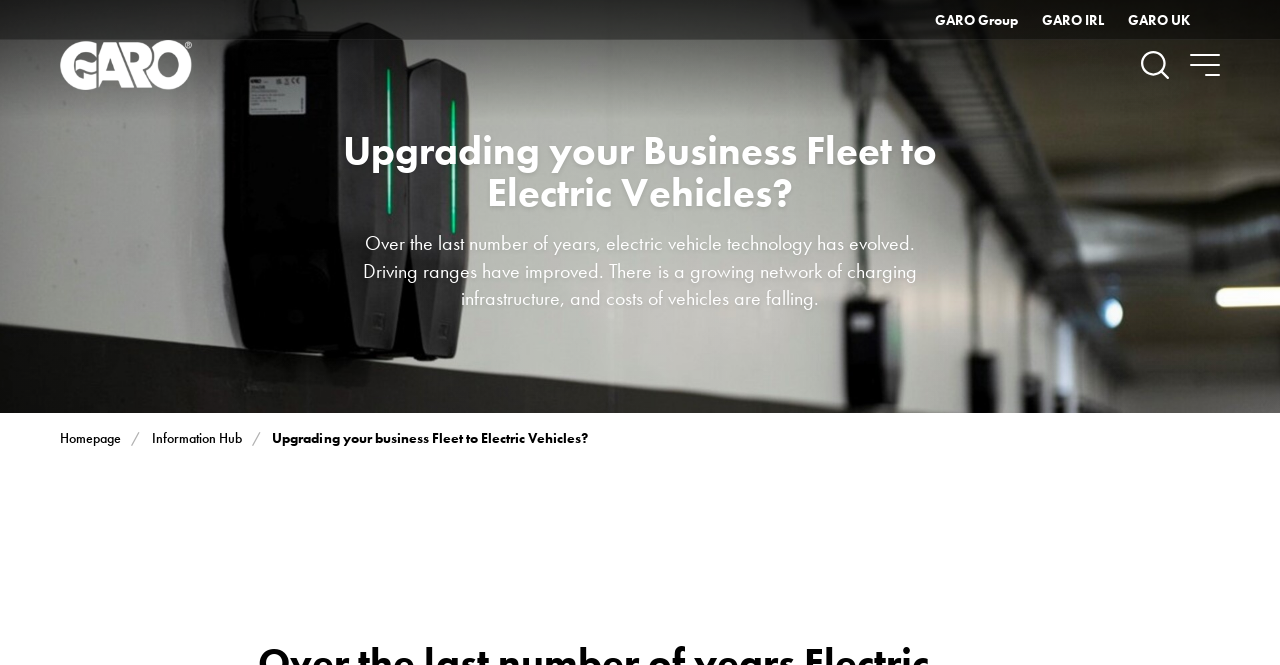Determine the bounding box for the UI element that matches this description: "alt="GARO Electric Limited"".

[0.047, 0.076, 0.15, 0.111]